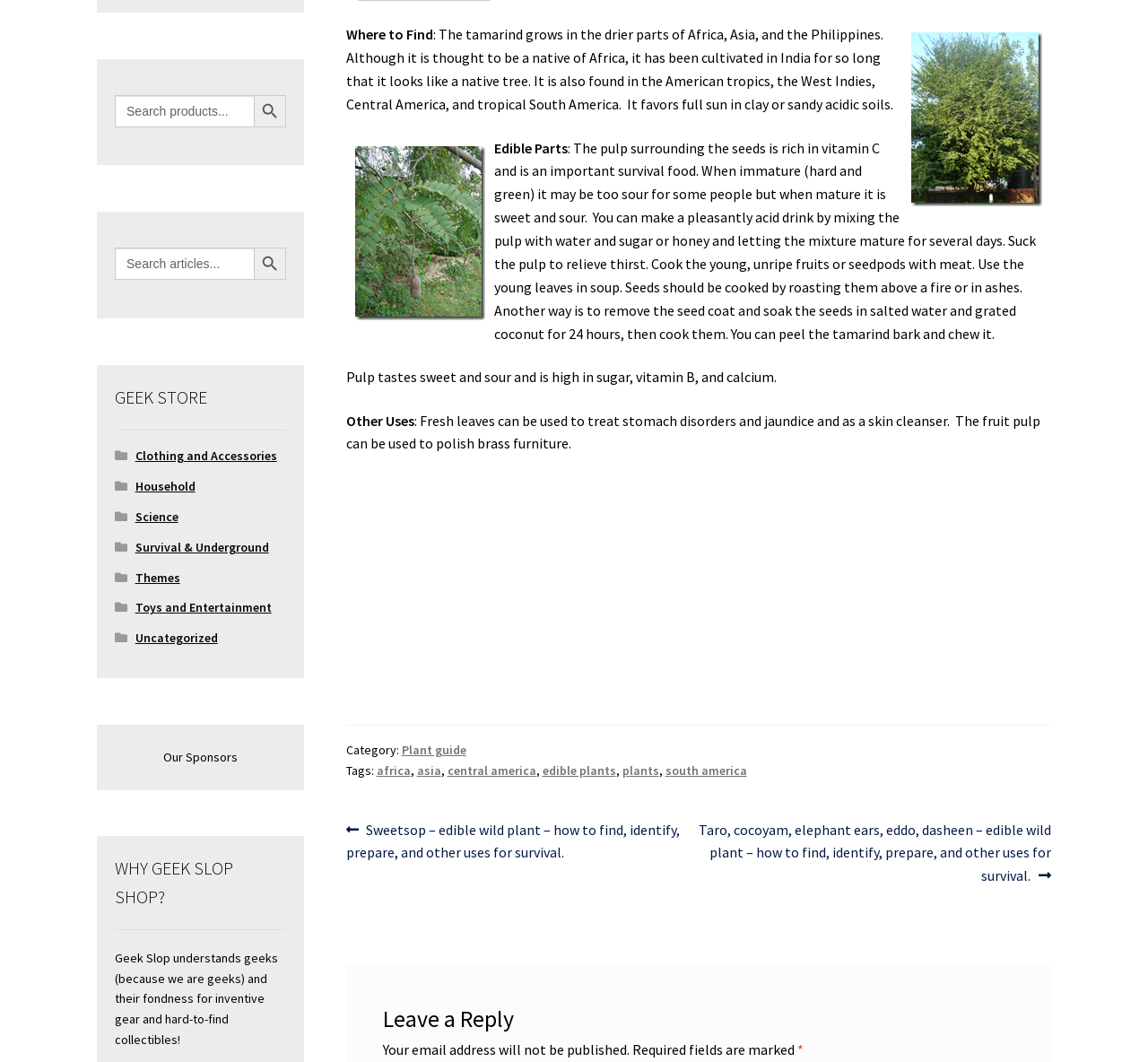Can you give a comprehensive explanation to the question given the content of the image?
What is the category of this plant guide?

The webpage has a category label 'Category:' followed by a link 'Plant guide', indicating that this webpage is a plant guide.